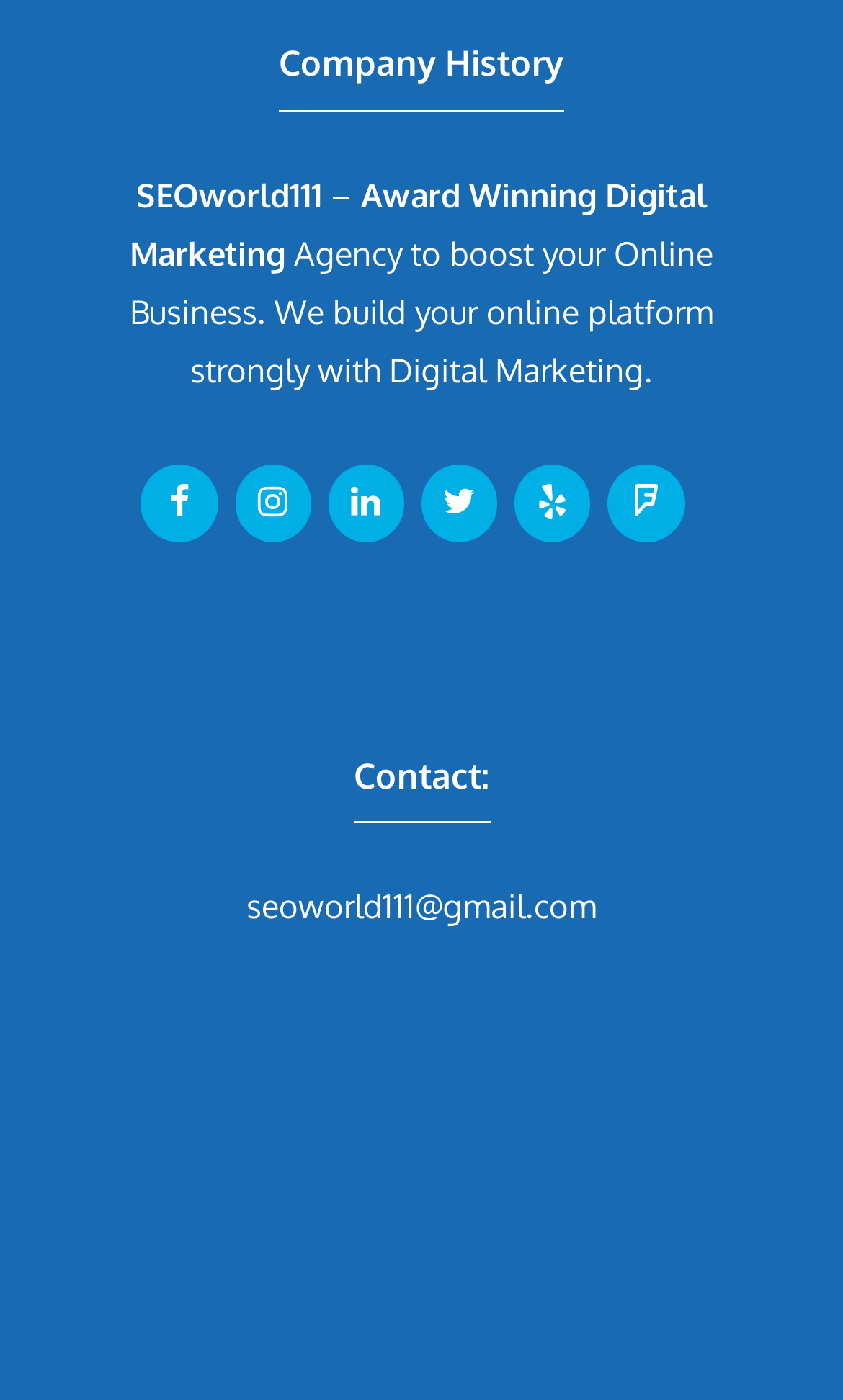Could you specify the bounding box coordinates for the clickable section to complete the following instruction: "View company history"?

[0.331, 0.014, 0.669, 0.08]